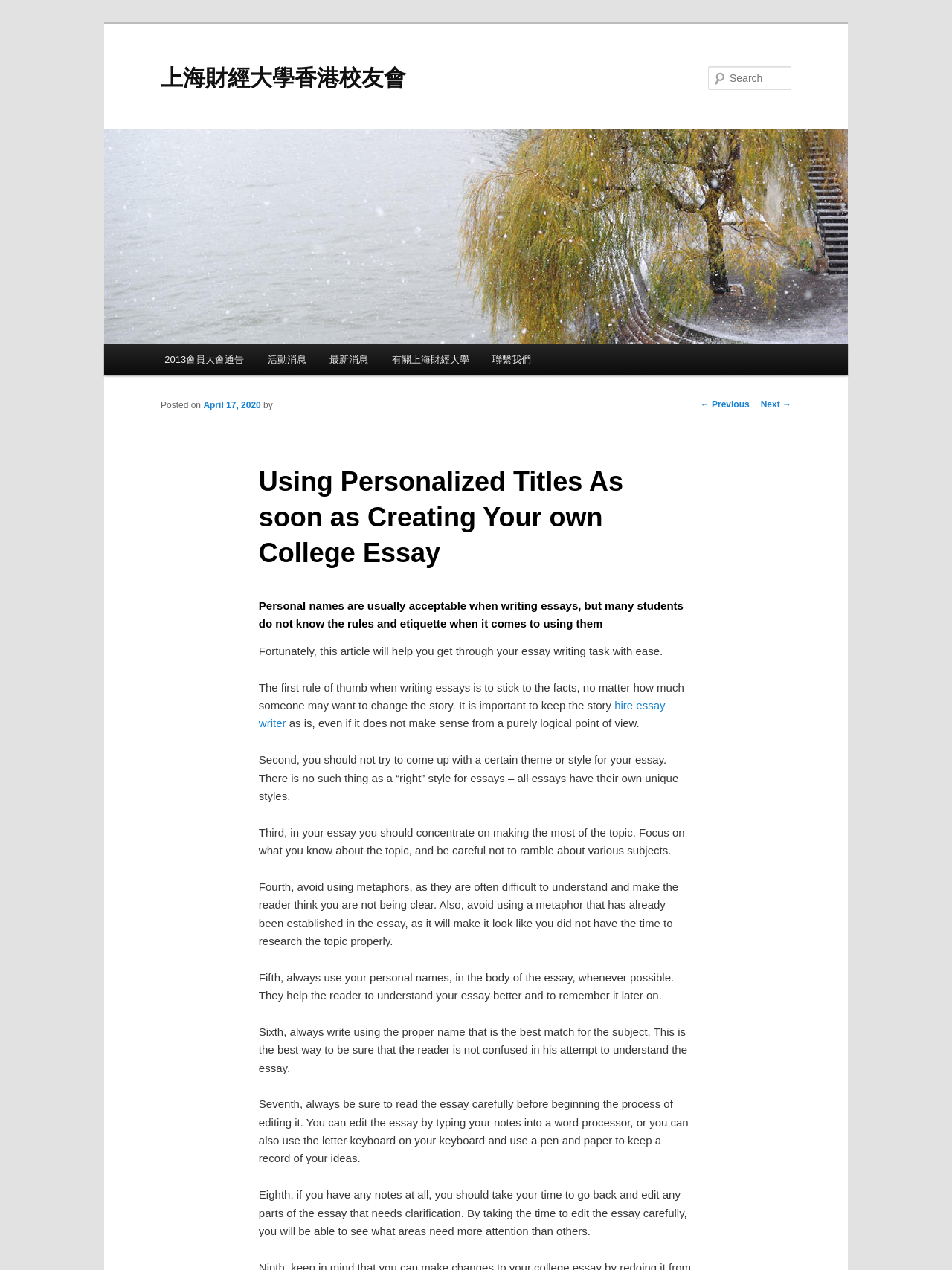Provide the bounding box coordinates for the specified HTML element described in this description: "parent_node: Search name="s" placeholder="Search"". The coordinates should be four float numbers ranging from 0 to 1, in the format [left, top, right, bottom].

[0.744, 0.052, 0.831, 0.071]